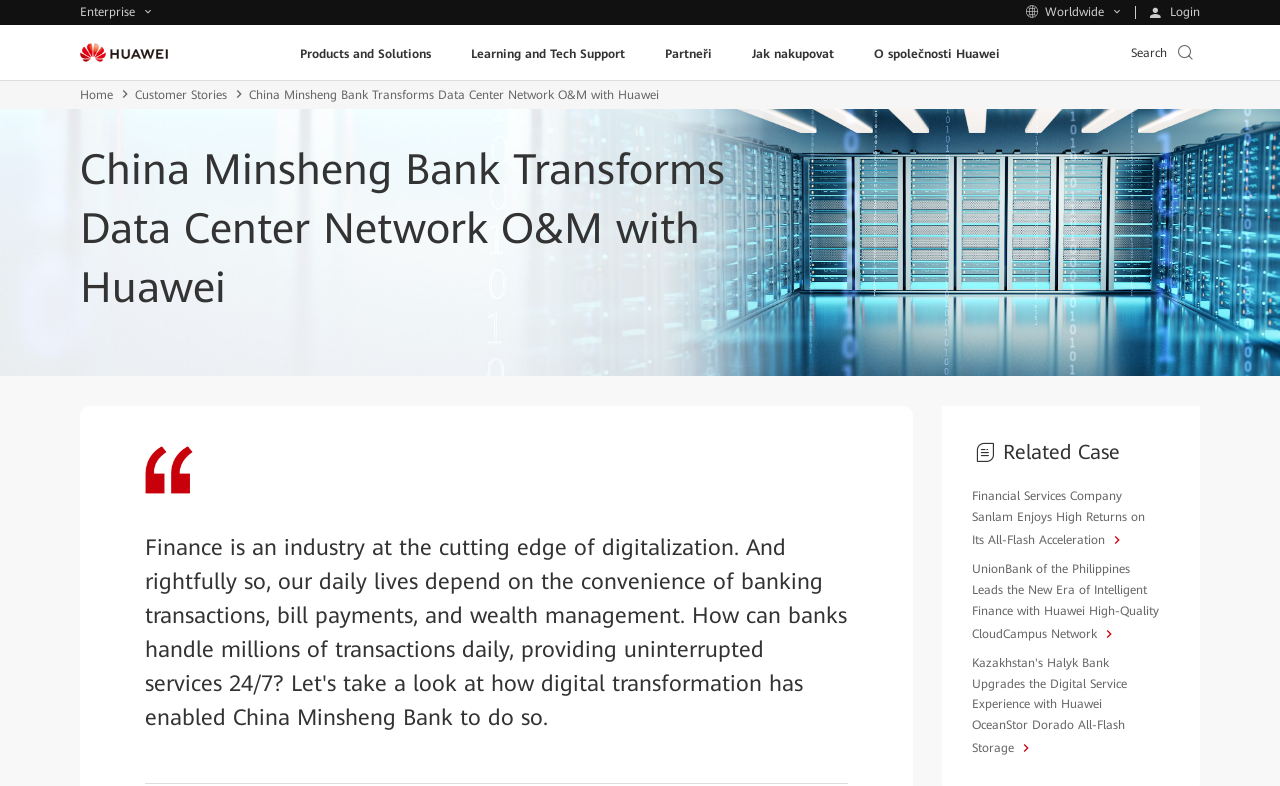How many related cases are mentioned on the webpage?
Utilize the image to construct a detailed and well-explained answer.

I counted the number of links under the 'Related Case' section, which are 'Financial Services Company Sanlam Enjoys High Returns on Its All-Flash Acceleration', 'UnionBank of the Philippines Leads the New Era of Intelligent Finance with Huawei High-Quality CloudCampus Network', and 'Kazakhstan's Halyk Bank Upgrades the Digital Service Experience with Huawei OceanStor Dorado All-Flash Storage'.